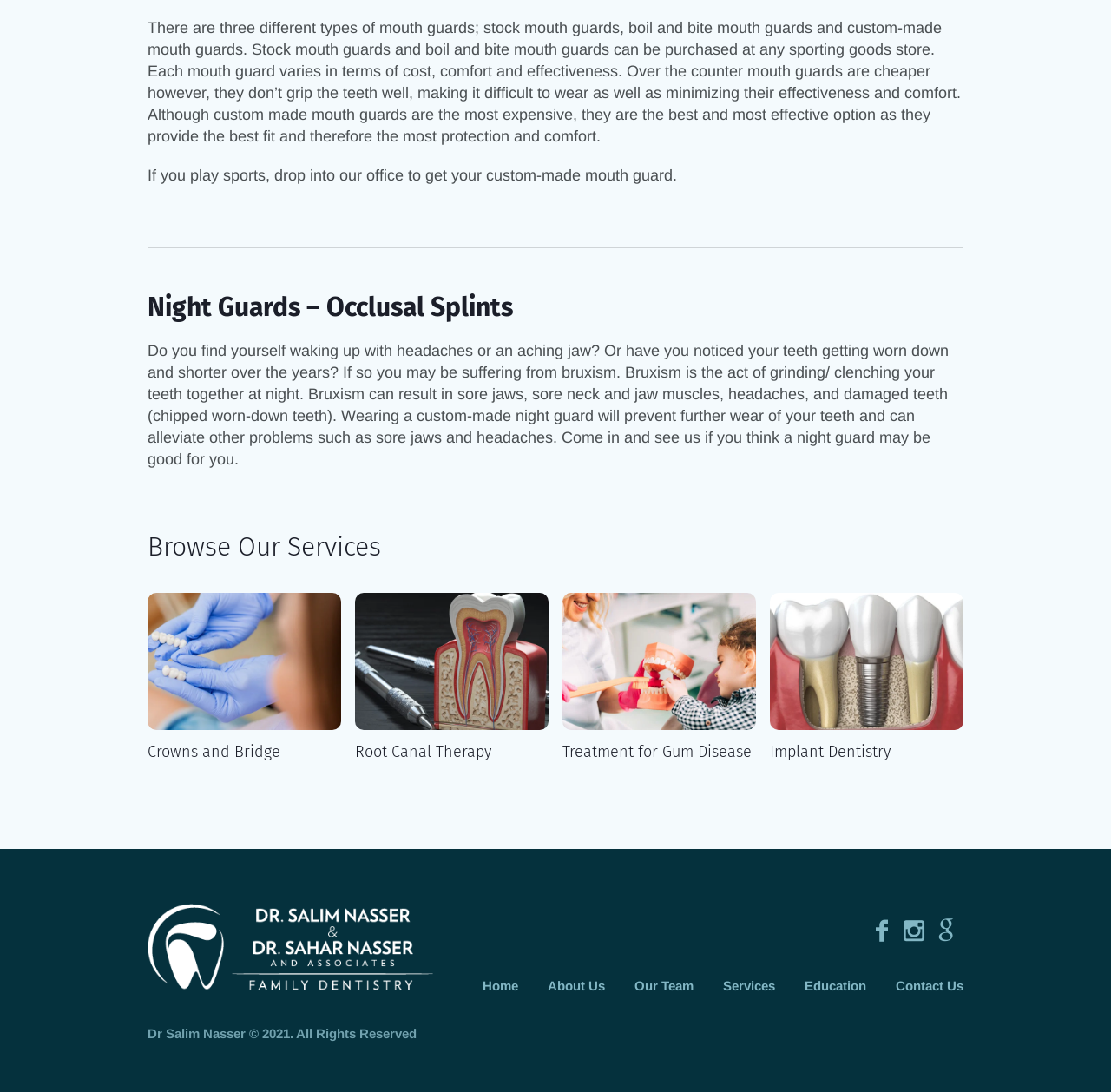What type of mouth guards are discussed on this webpage?
Give a one-word or short phrase answer based on the image.

Three types